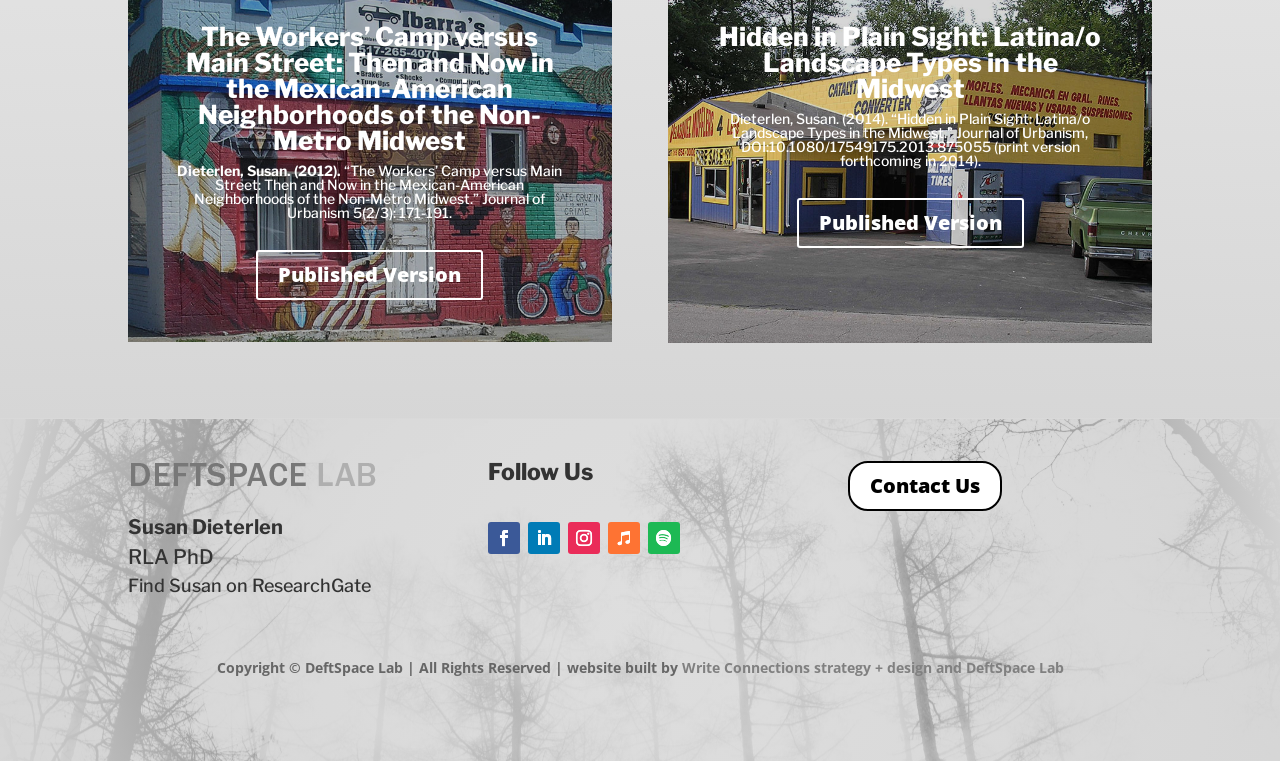Determine the bounding box coordinates of the element's region needed to click to follow the instruction: "Read the published version of 'Hidden in Plain Sight'". Provide these coordinates as four float numbers between 0 and 1, formatted as [left, top, right, bottom].

[0.622, 0.26, 0.8, 0.325]